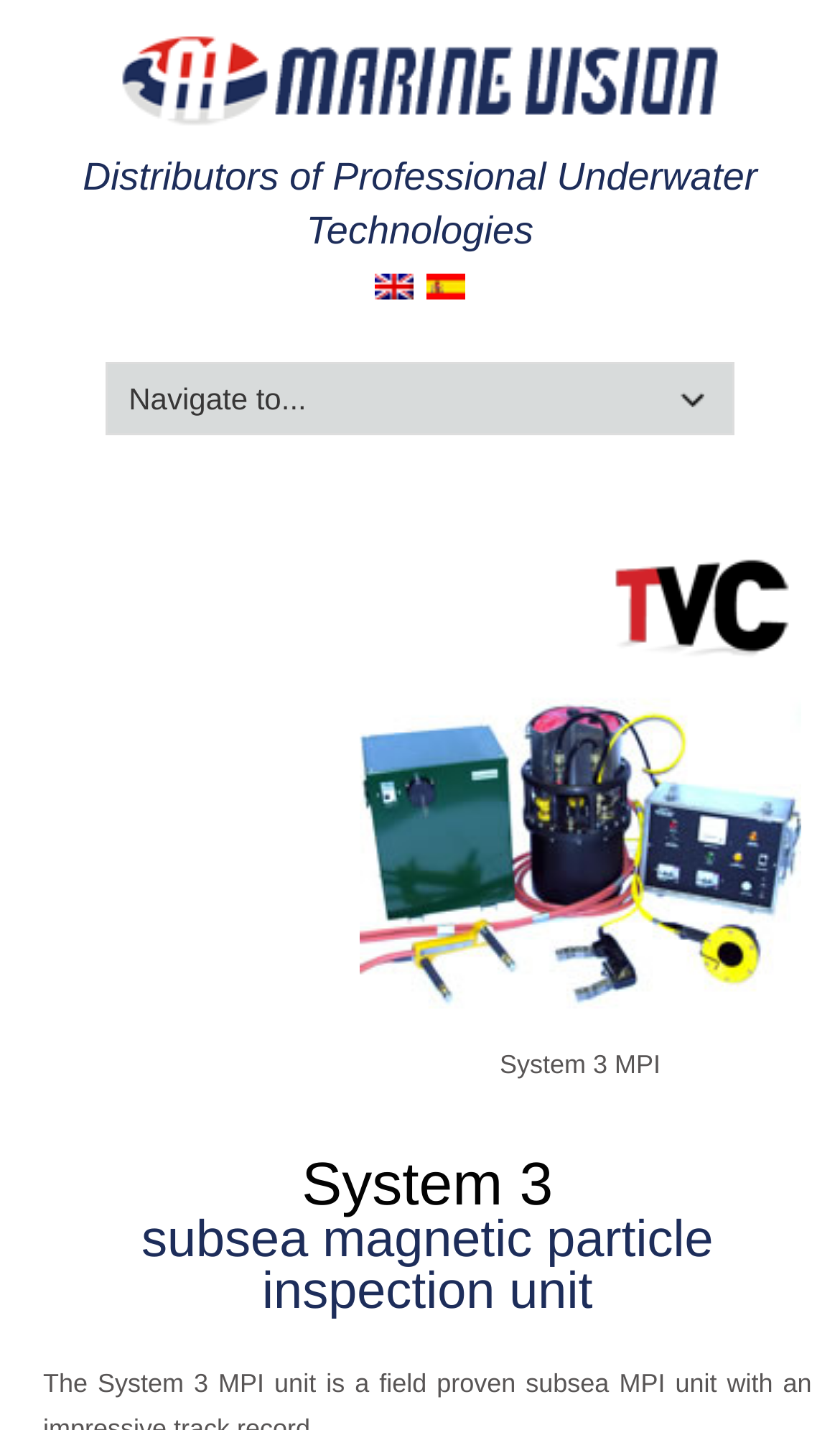Answer the following inquiry with a single word or phrase:
What is the purpose of the 'Marine Vision' link?

Unknown